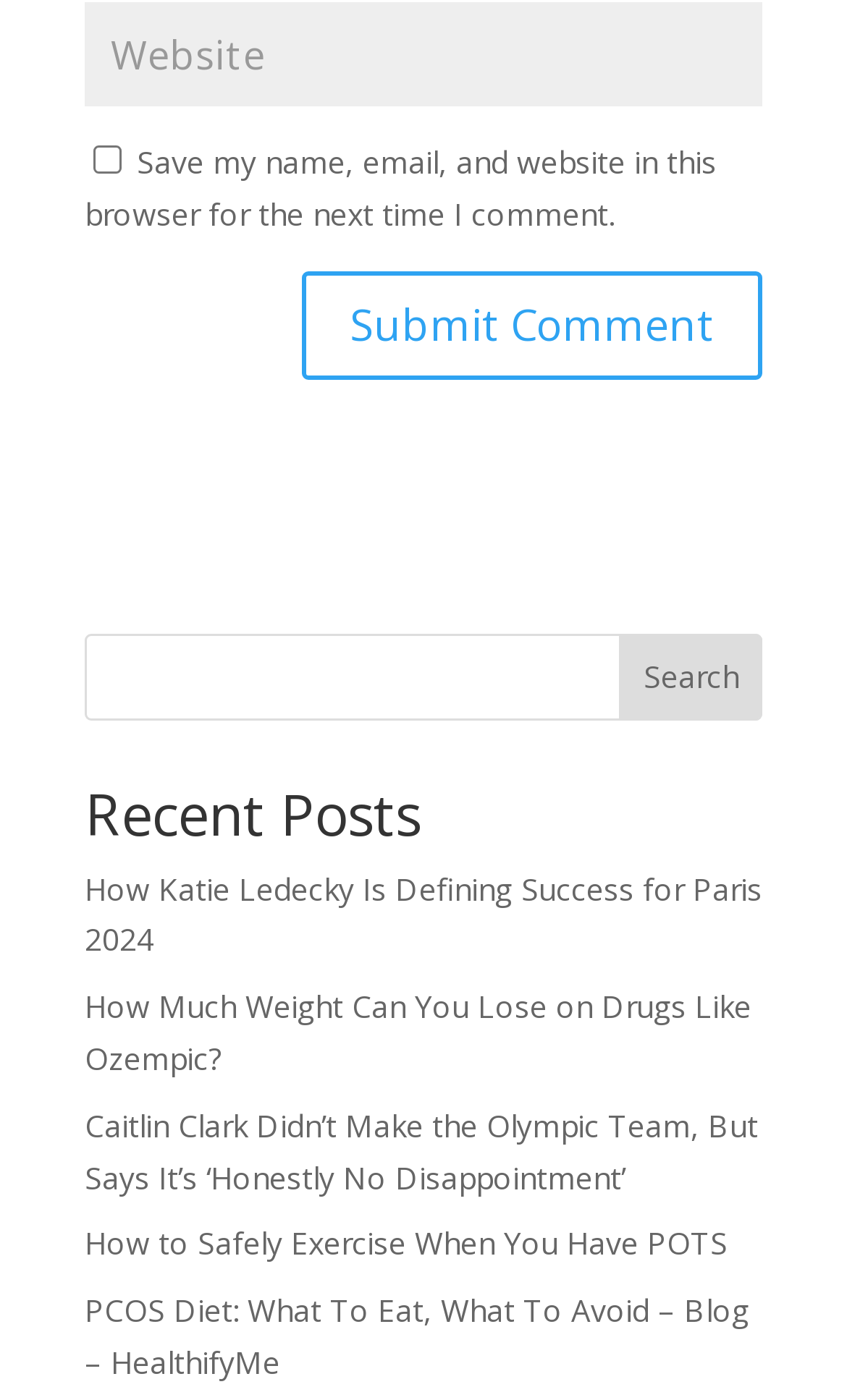Please specify the bounding box coordinates of the region to click in order to perform the following instruction: "Check out the PCOS diet blog".

[0.1, 0.921, 0.885, 0.988]